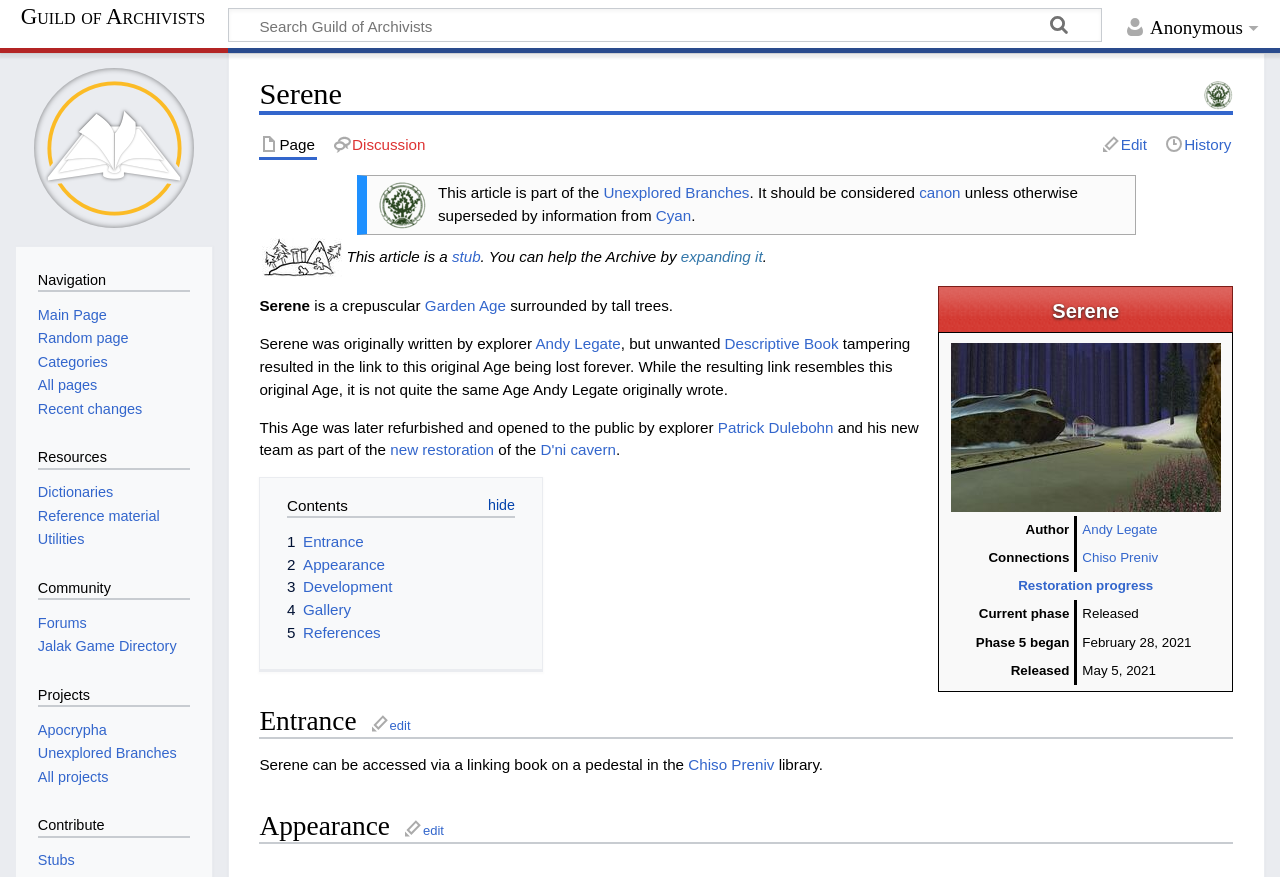Provide the bounding box coordinates of the HTML element described by the text: "new restoration".

[0.305, 0.503, 0.386, 0.523]